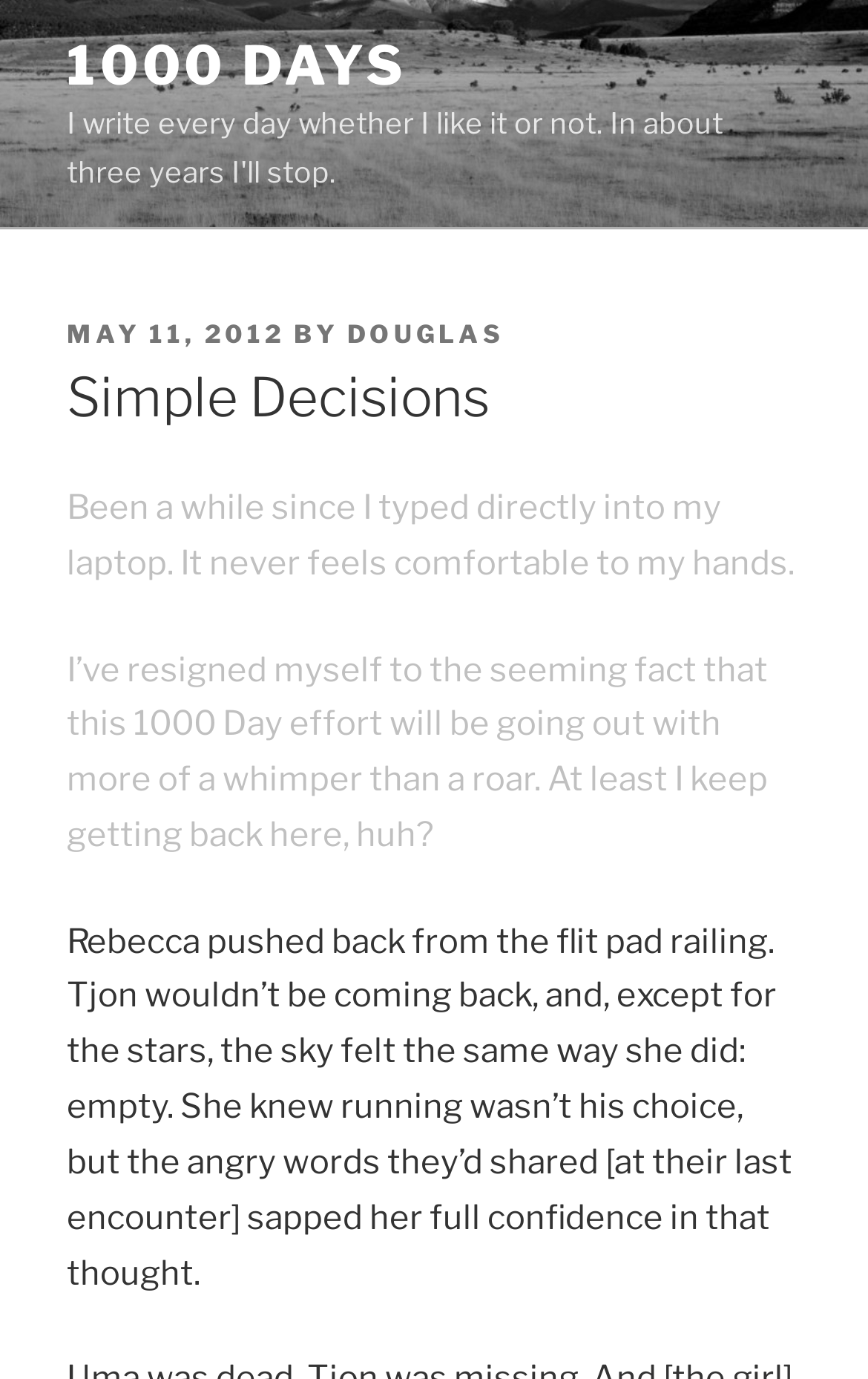How many paragraphs are in the article?
Provide a short answer using one word or a brief phrase based on the image.

3